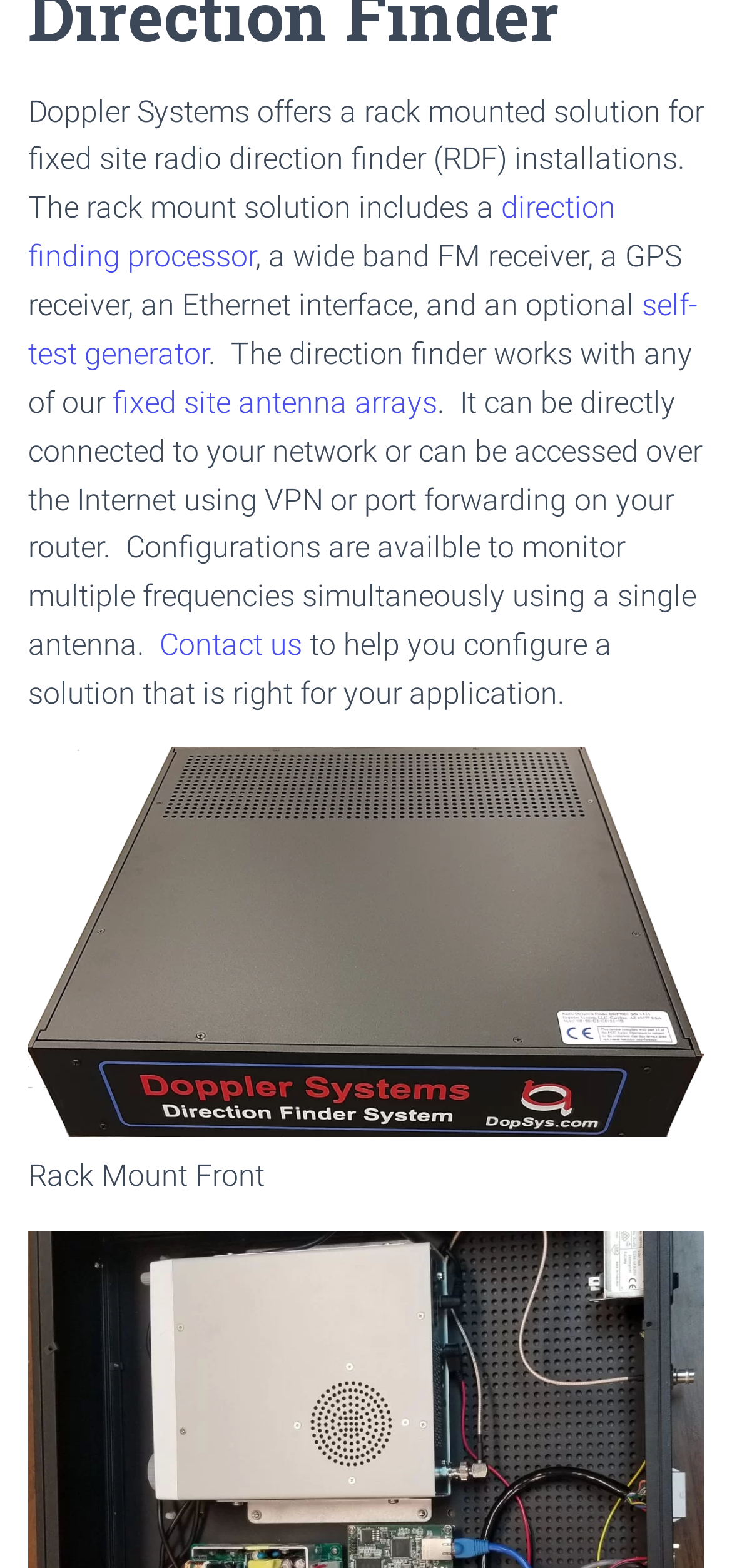Locate the UI element described as follows: "fixed site antenna arrays". Return the bounding box coordinates as four float numbers between 0 and 1 in the order [left, top, right, bottom].

[0.154, 0.245, 0.597, 0.268]